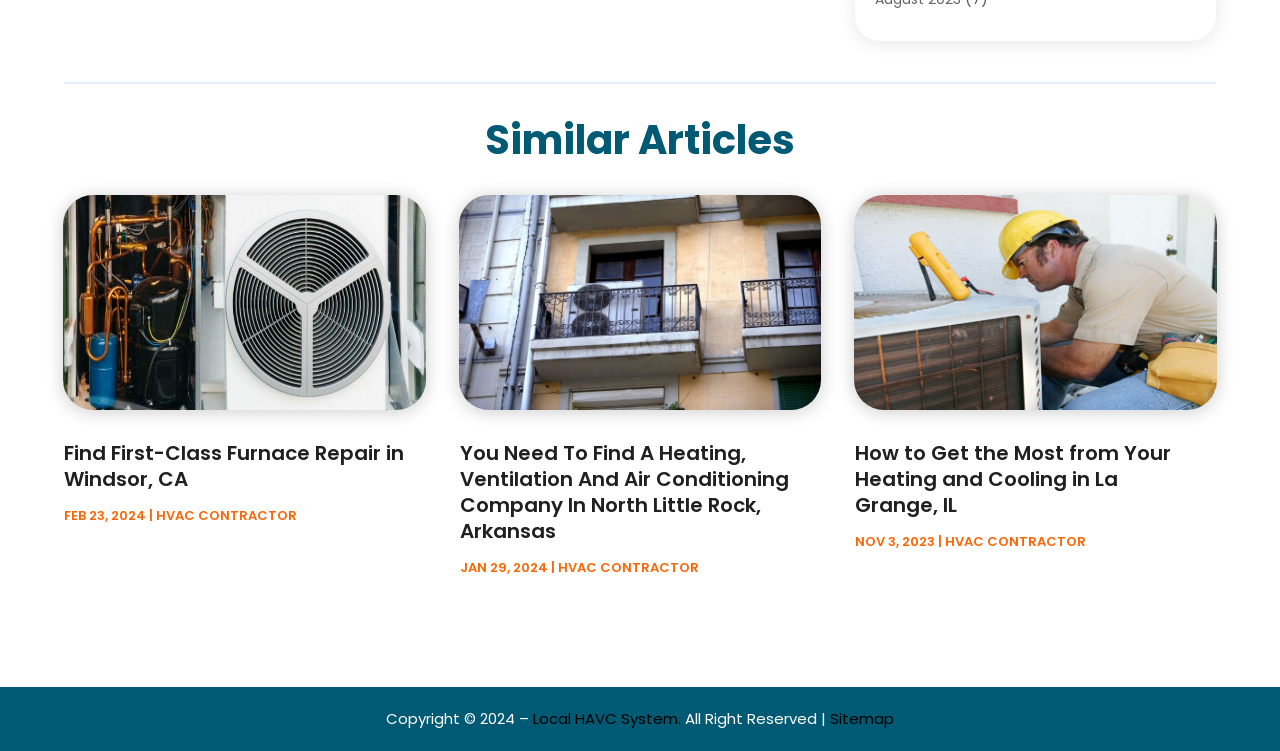Identify the coordinates of the bounding box for the element described below: "Ventilating & Air Conditioning Service". Return the coordinates as four float numbers between 0 and 1: [left, top, right, bottom].

[0.684, 0.209, 0.886, 0.236]